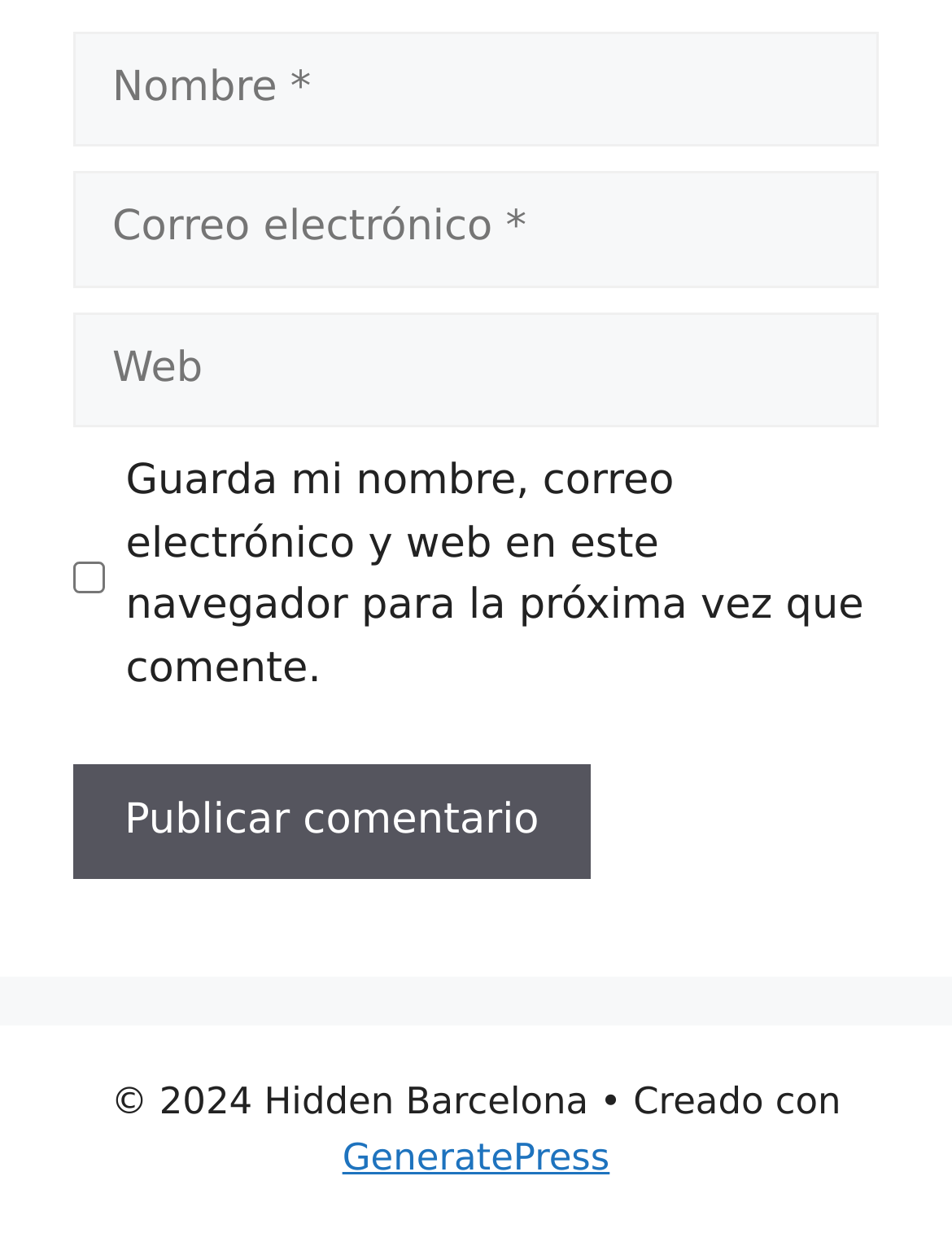Locate the bounding box coordinates of the UI element described by: "parent_node: Comentario name="author" placeholder="Nombre *"". The bounding box coordinates should consist of four float numbers between 0 and 1, i.e., [left, top, right, bottom].

[0.077, 0.025, 0.923, 0.12]